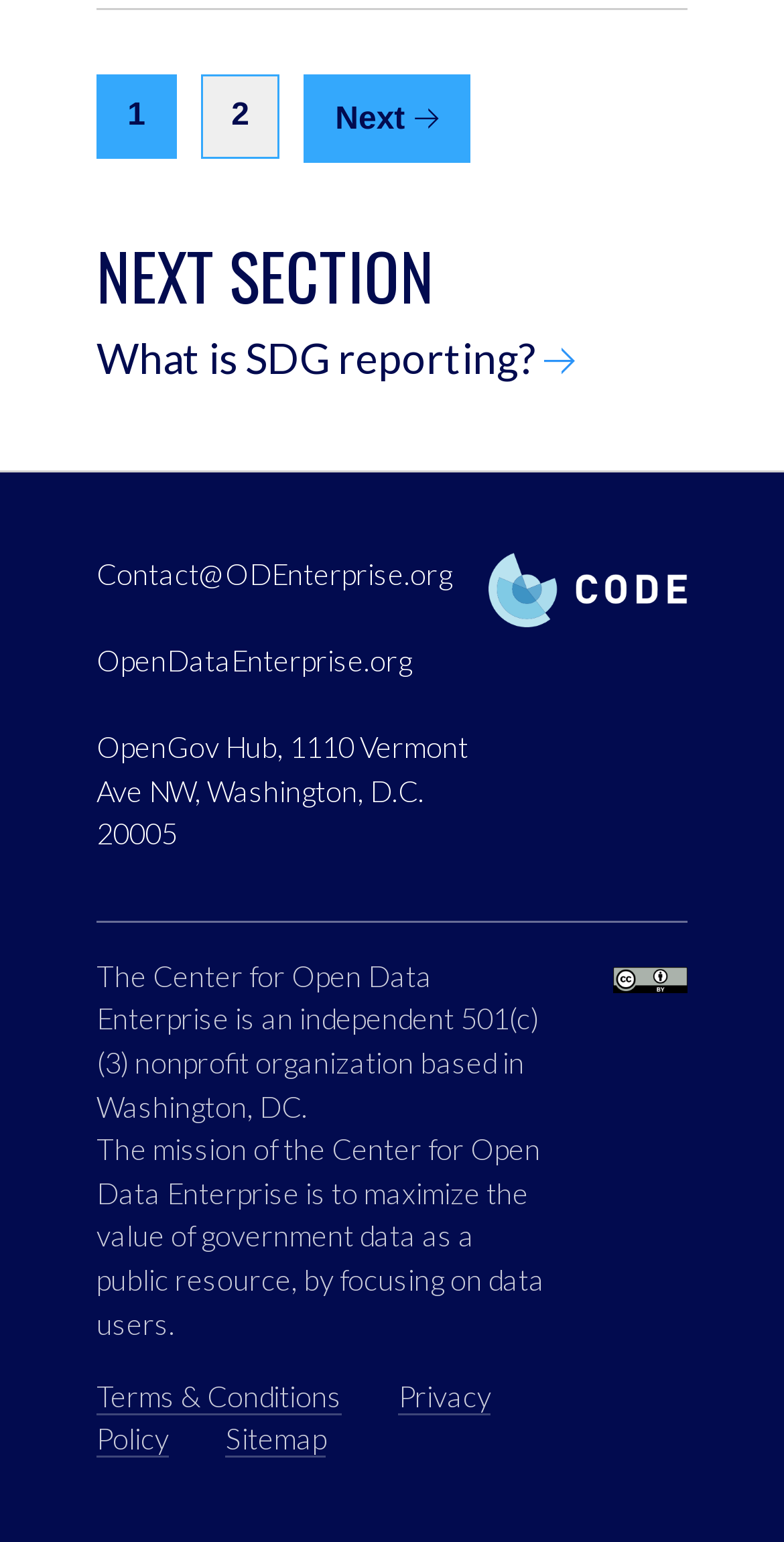Please determine the bounding box coordinates of the element's region to click in order to carry out the following instruction: "Contact Open Data Enterprise". The coordinates should be four float numbers between 0 and 1, i.e., [left, top, right, bottom].

[0.123, 0.361, 0.577, 0.383]